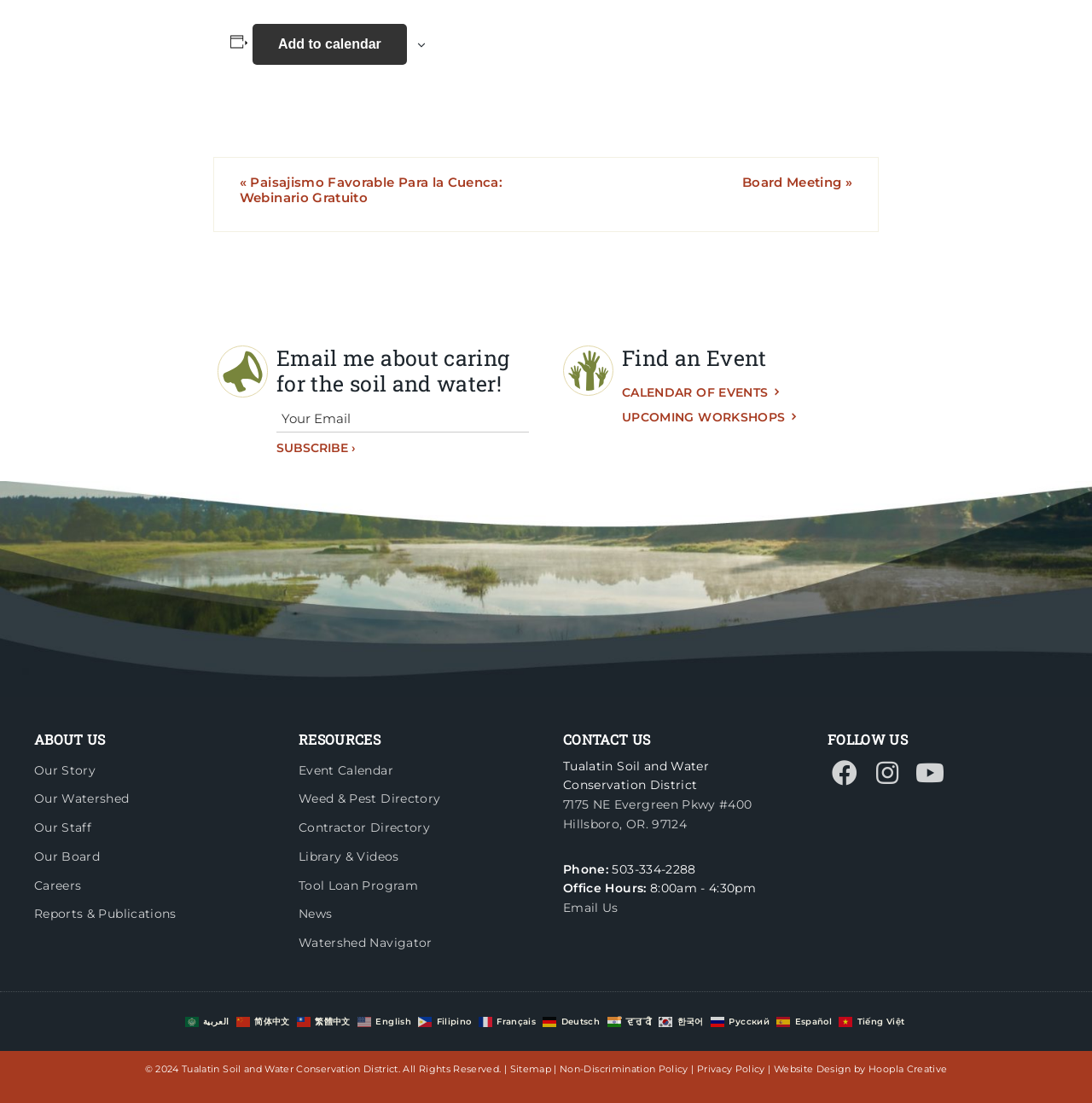Can you show the bounding box coordinates of the region to click on to complete the task described in the instruction: "Follow us on Facebook"?

[0.758, 0.686, 0.789, 0.717]